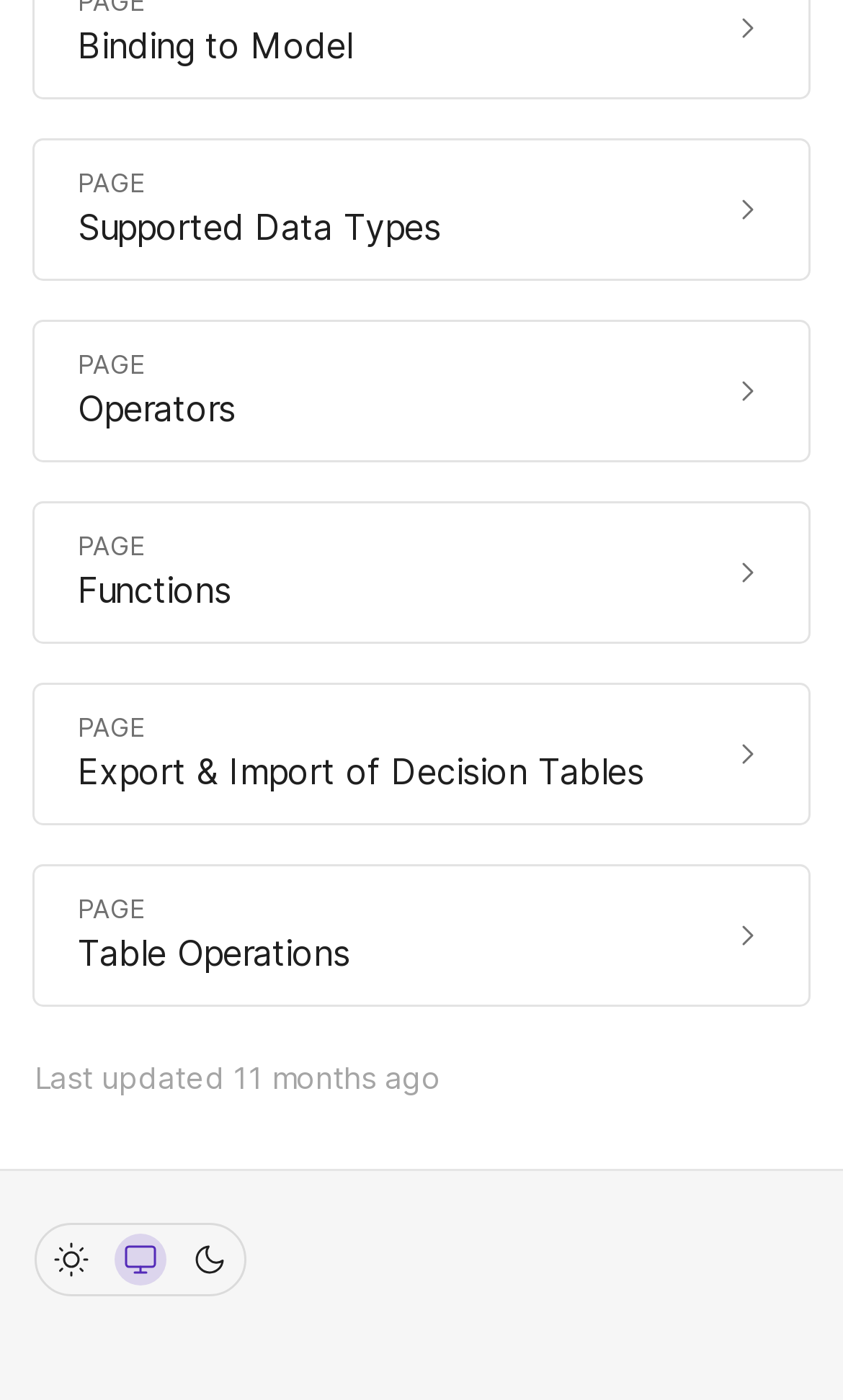Please identify the bounding box coordinates of the element I need to click to follow this instruction: "Select Health".

None